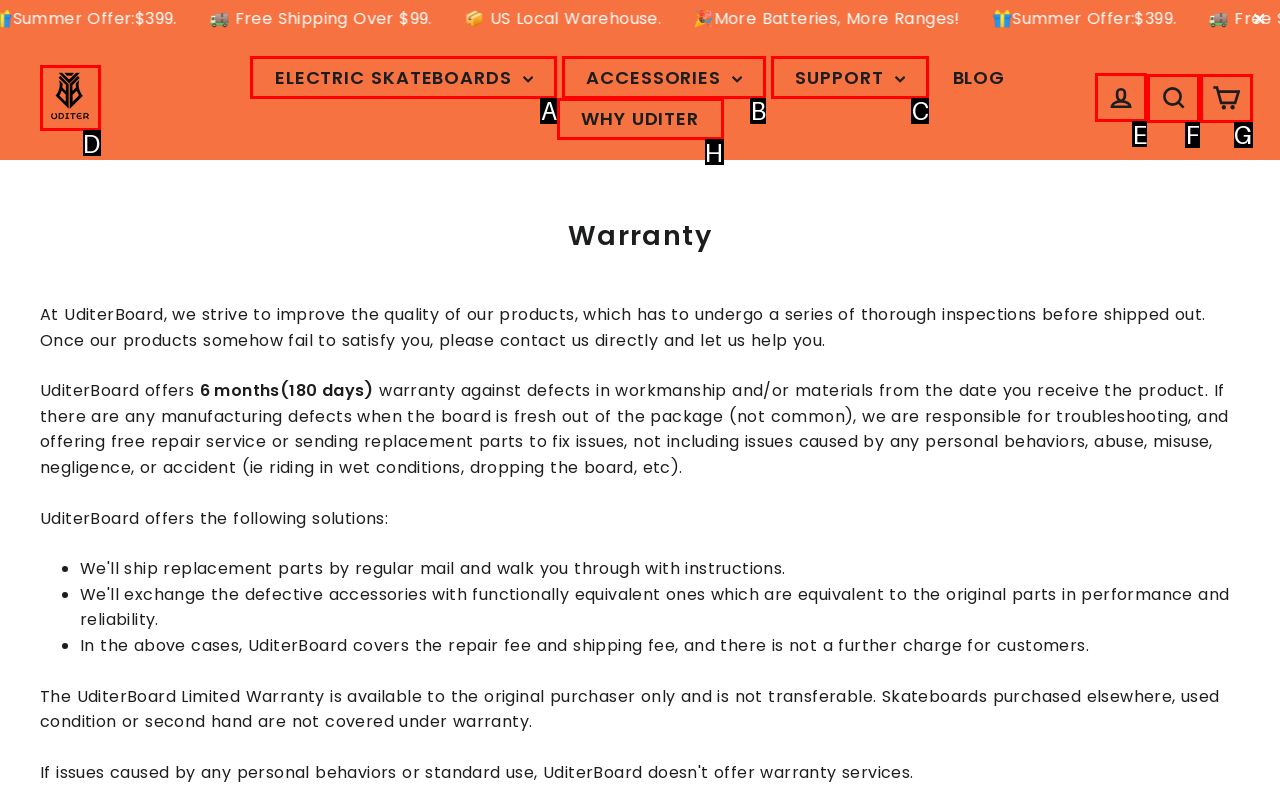Select the appropriate HTML element that needs to be clicked to finish the task: Log in to your account
Reply with the letter of the chosen option.

E